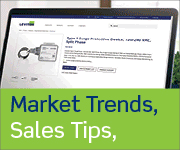What is the background of the graphic?
Based on the image, answer the question with a single word or brief phrase.

Blurred digital interface